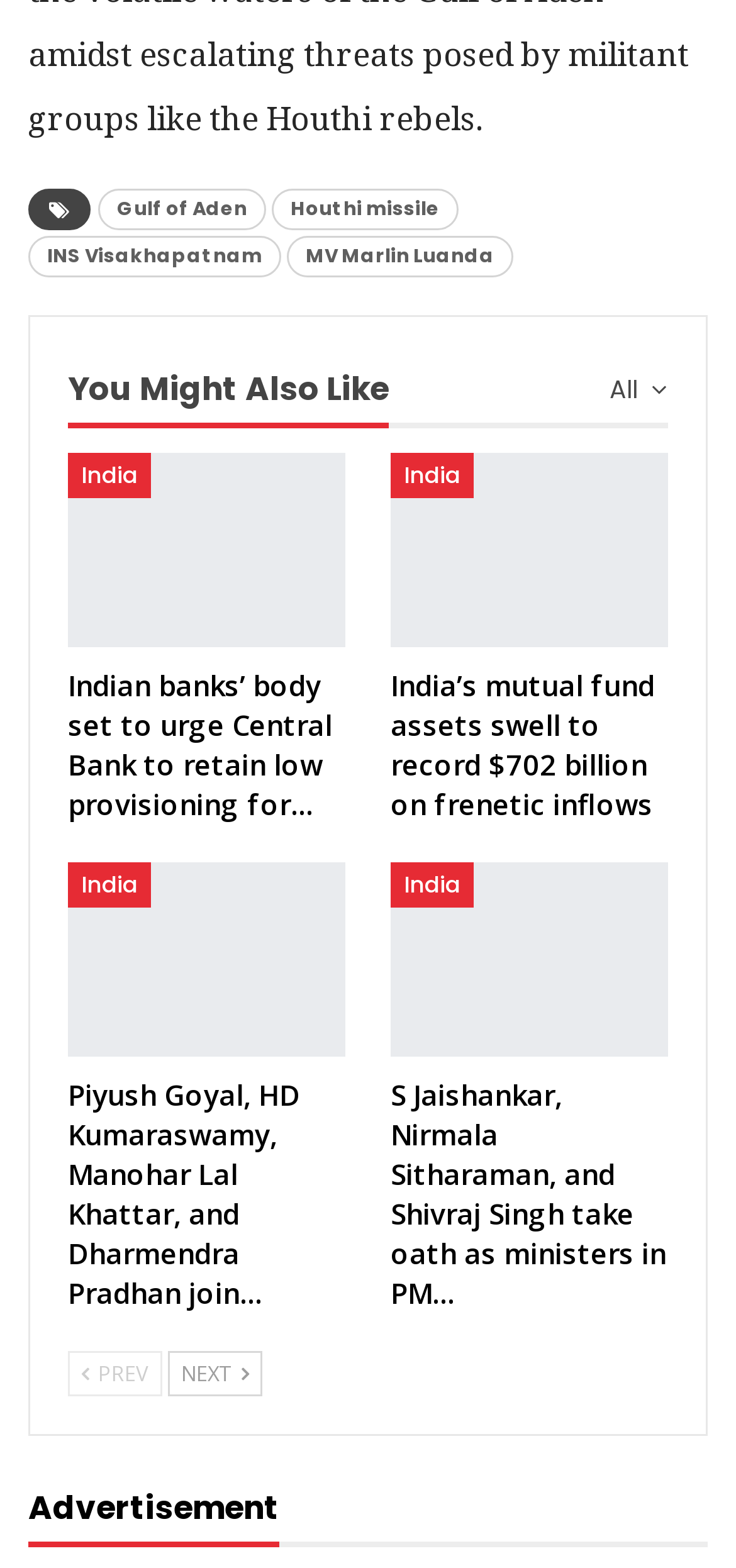How many links are there on the webpage?
Using the information from the image, give a concise answer in one word or a short phrase.

15